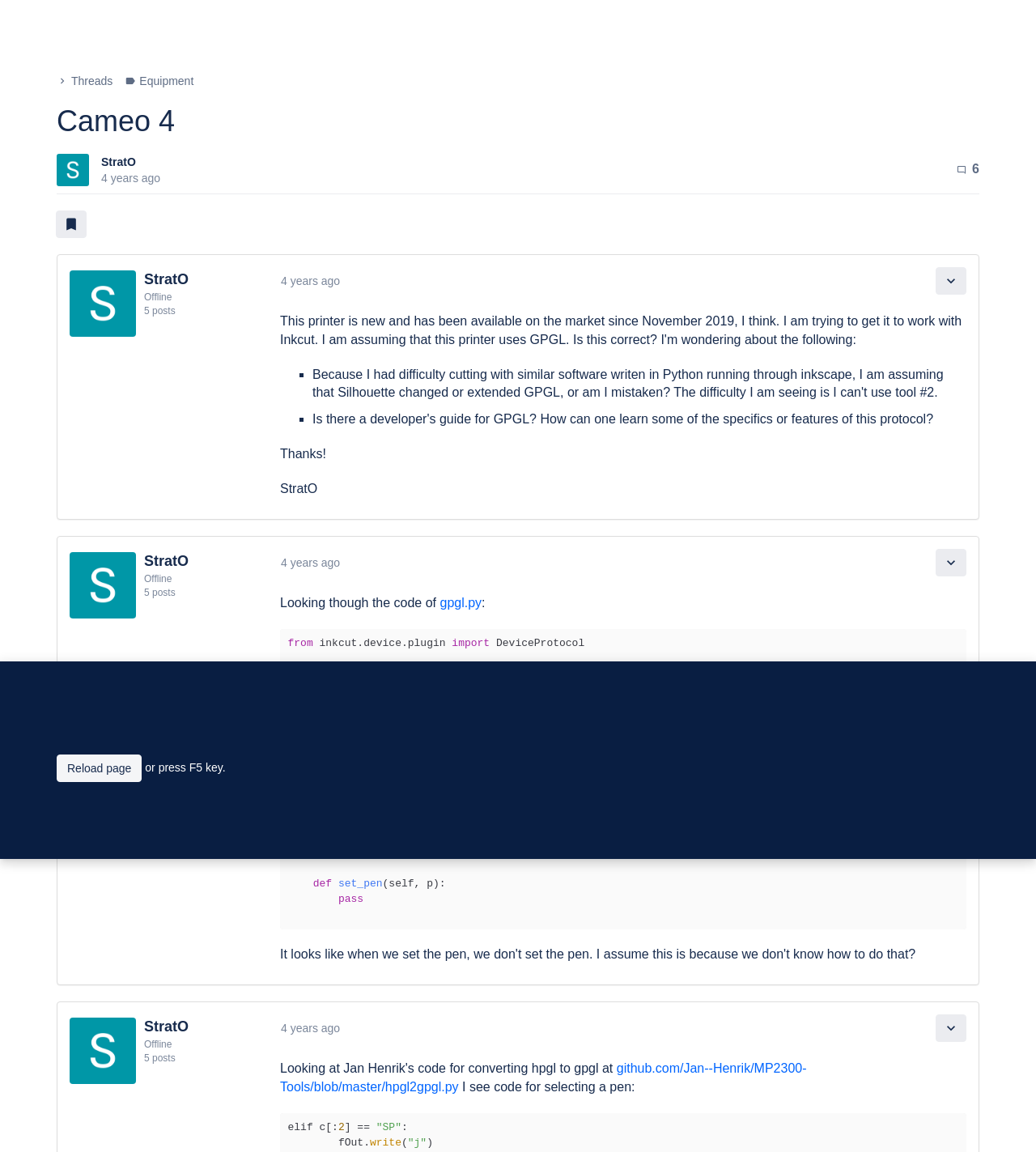Please identify the bounding box coordinates of the element's region that I should click in order to complete the following instruction: "Search using the search box". The bounding box coordinates consist of four float numbers between 0 and 1, i.e., [left, top, right, bottom].

None